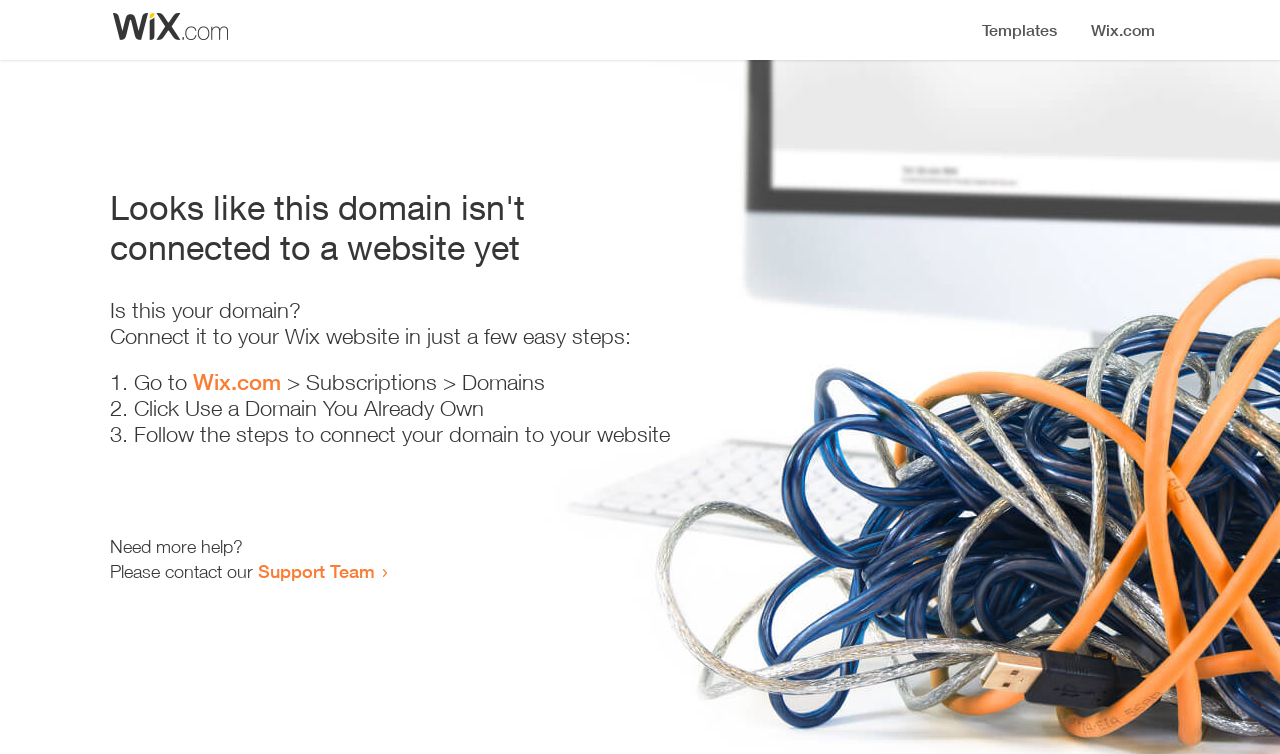What is the first step to connect the domain?
Using the image as a reference, answer the question in detail.

According to the instructions on the webpage, the first step to connect the domain is to go to Wix.com, which is linked from the webpage.